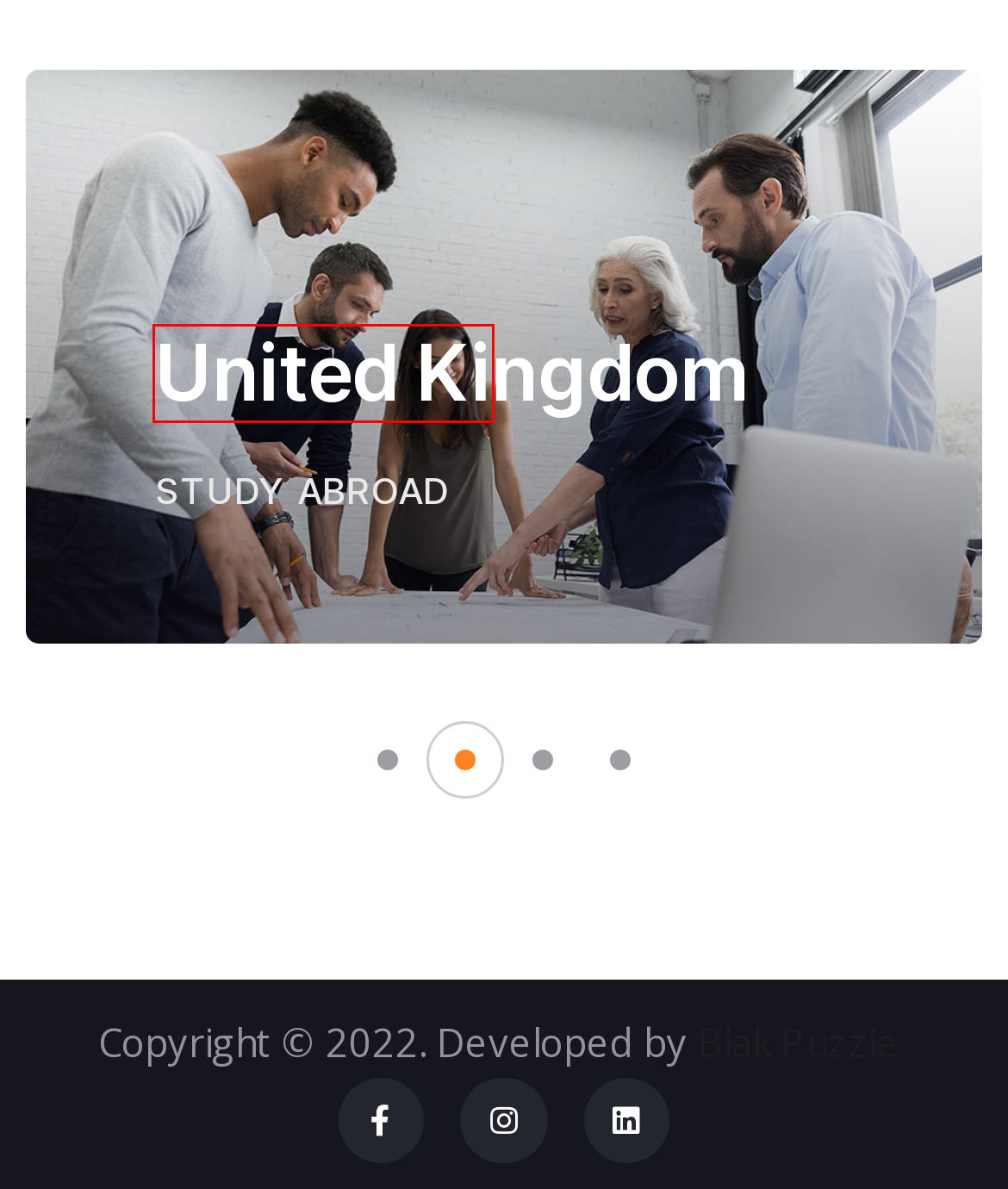Please examine the screenshot provided, which contains a red bounding box around a UI element. Select the webpage description that most accurately describes the new page displayed after clicking the highlighted element. Here are the candidates:
A. Australia - Phads Consult
B. United Kingdom - Phads Consult
C. Phads Consult - Study Abroad Placement Agency
D. Our Services - Phads Consult
E. Canada - Phads Consult
F. study abroad Archives - Phads Consult
G. Terms and Conditions - Phads Consult
H. About Us - Phads Consult

A